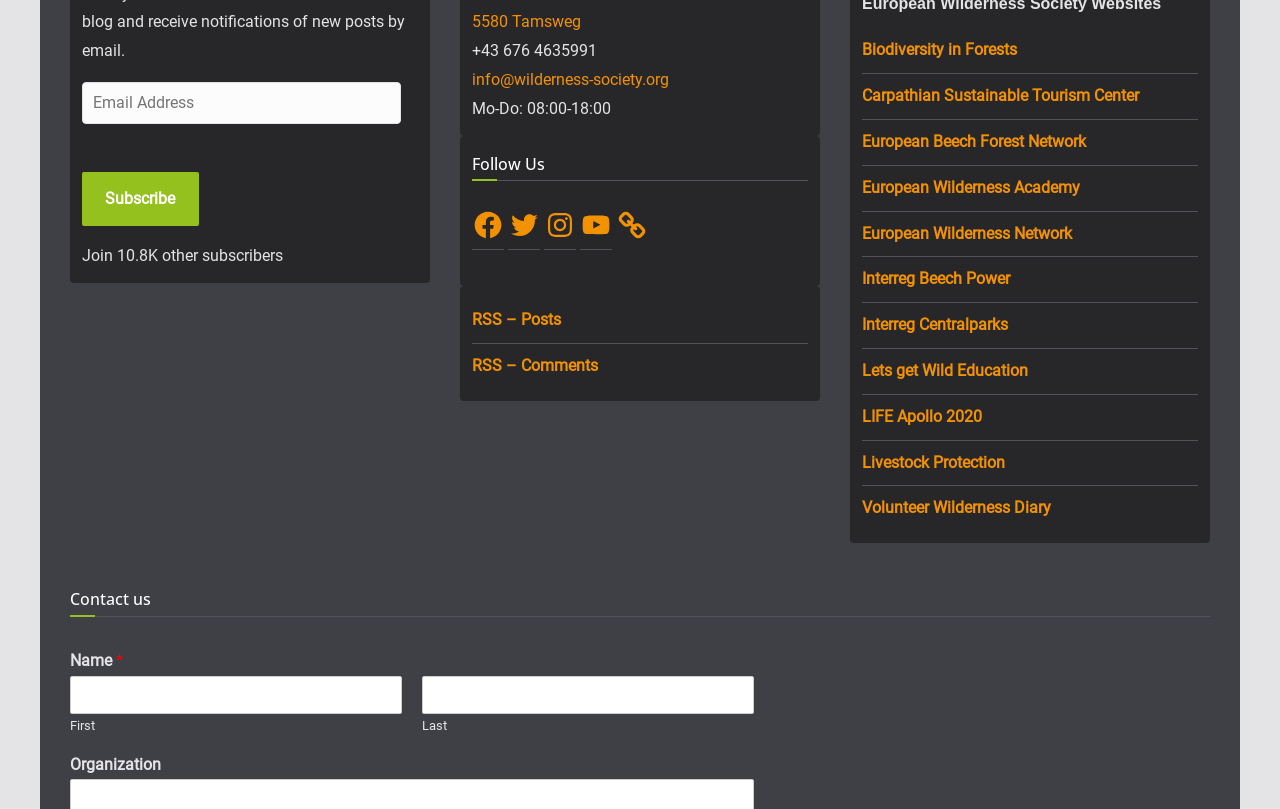From the details in the image, provide a thorough response to the question: How many links are available under the 'Contact us' section?

There are no links directly under the 'Contact us' section, but rather a form with textboxes for inputting name, organization, and other information.